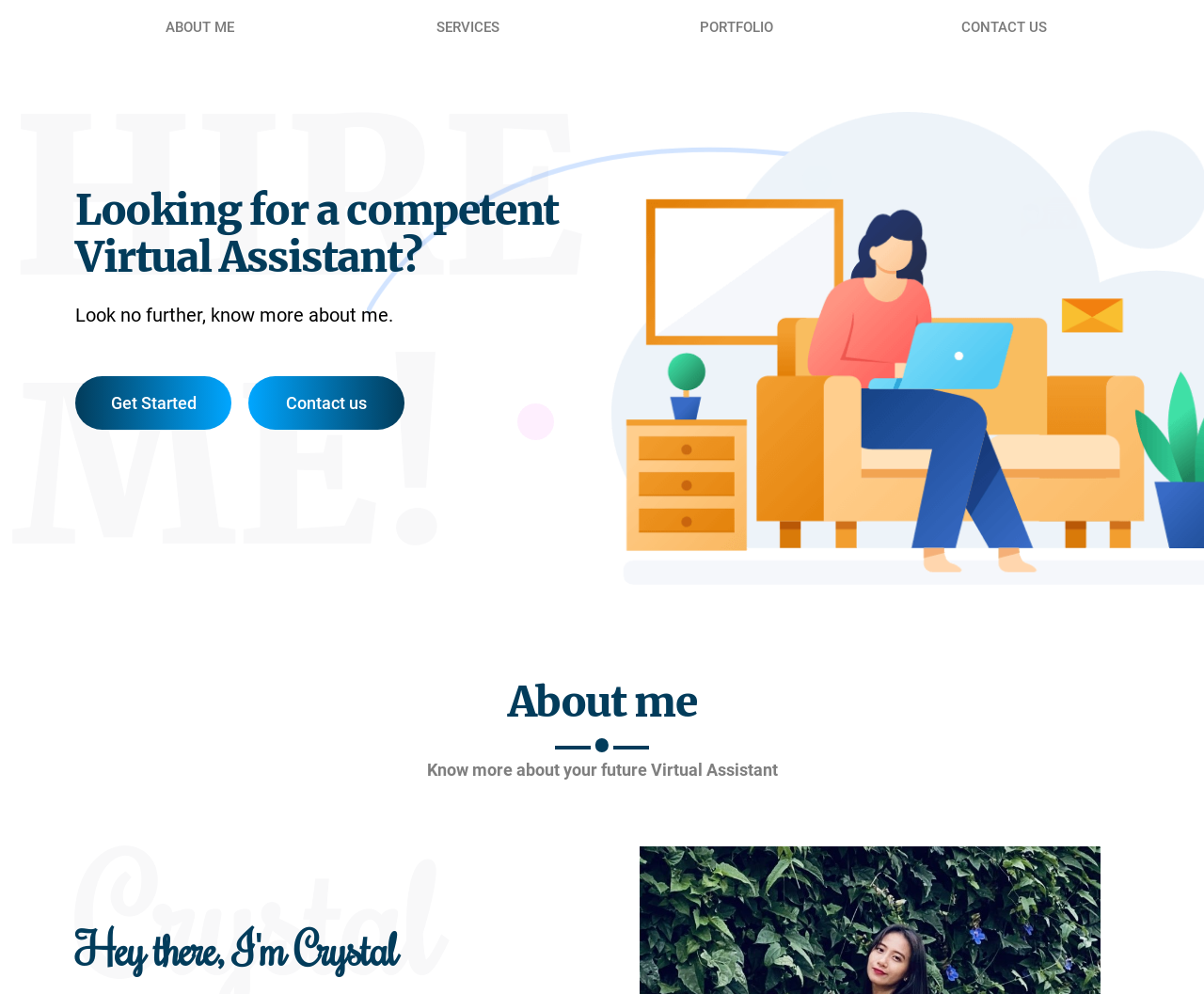By analyzing the image, answer the following question with a detailed response: What is the main service offered by this website?

Based on the webpage structure and content, it appears that the website is offering virtual assistant services. The heading 'HIRE ME!' and the text 'Looking for a competent Virtual Assistant?' suggest that the website is promoting virtual assistant services.